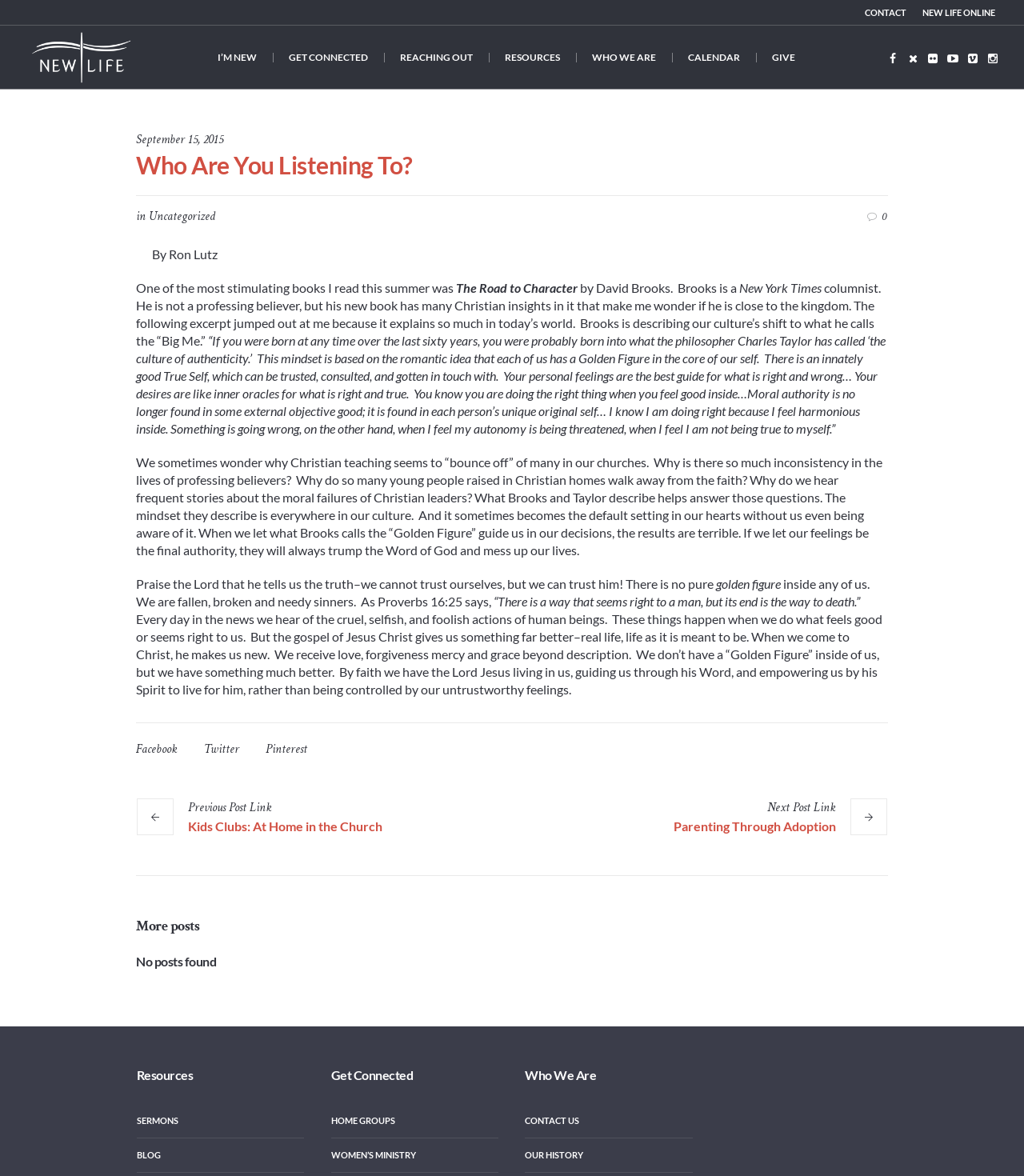Locate the bounding box of the UI element described by: "Women’s Ministry" in the given webpage screenshot.

[0.323, 0.968, 0.487, 0.997]